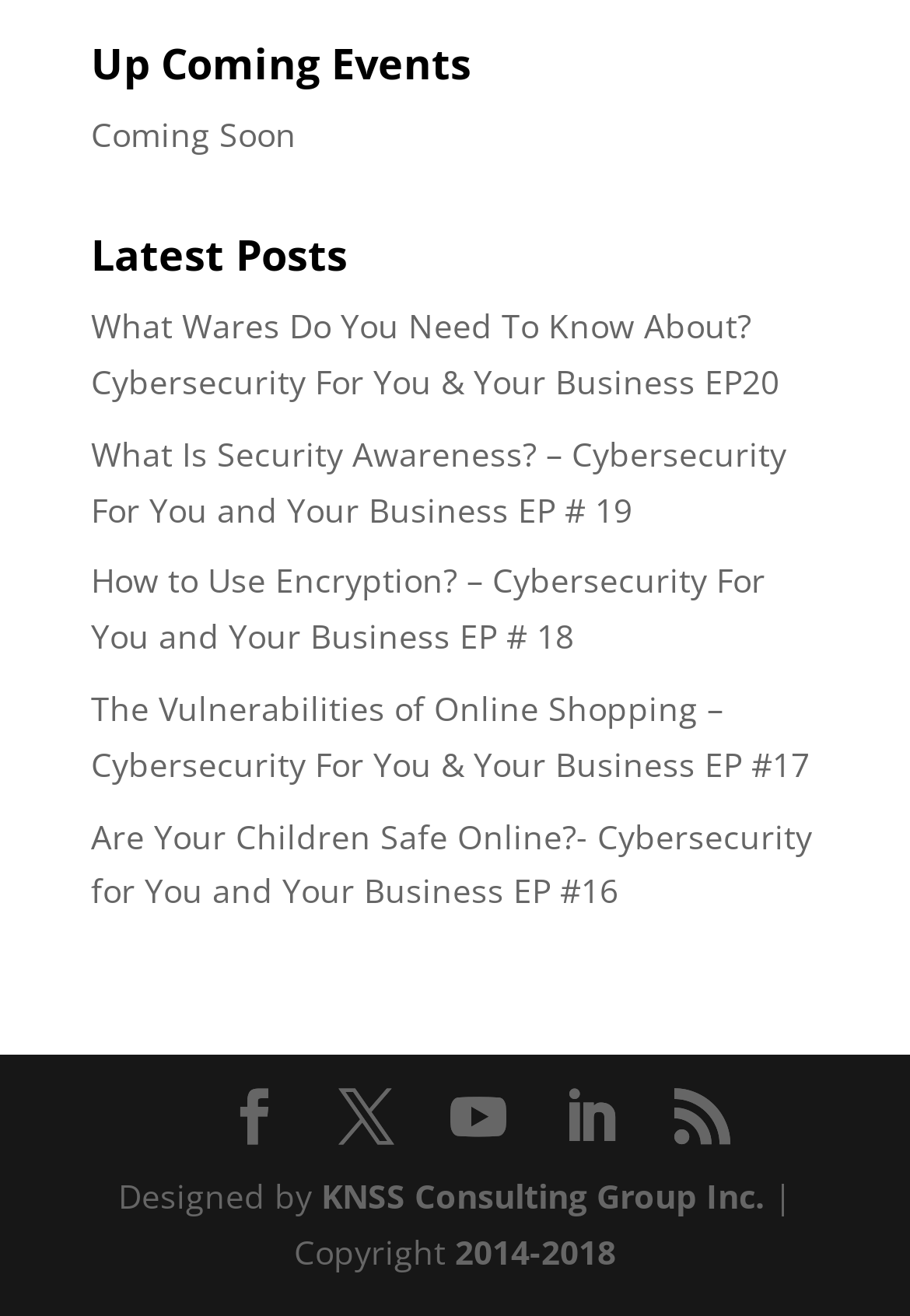Kindly determine the bounding box coordinates for the clickable area to achieve the given instruction: "Visit the website of KNSS Consulting Group Inc.".

[0.353, 0.892, 0.84, 0.925]